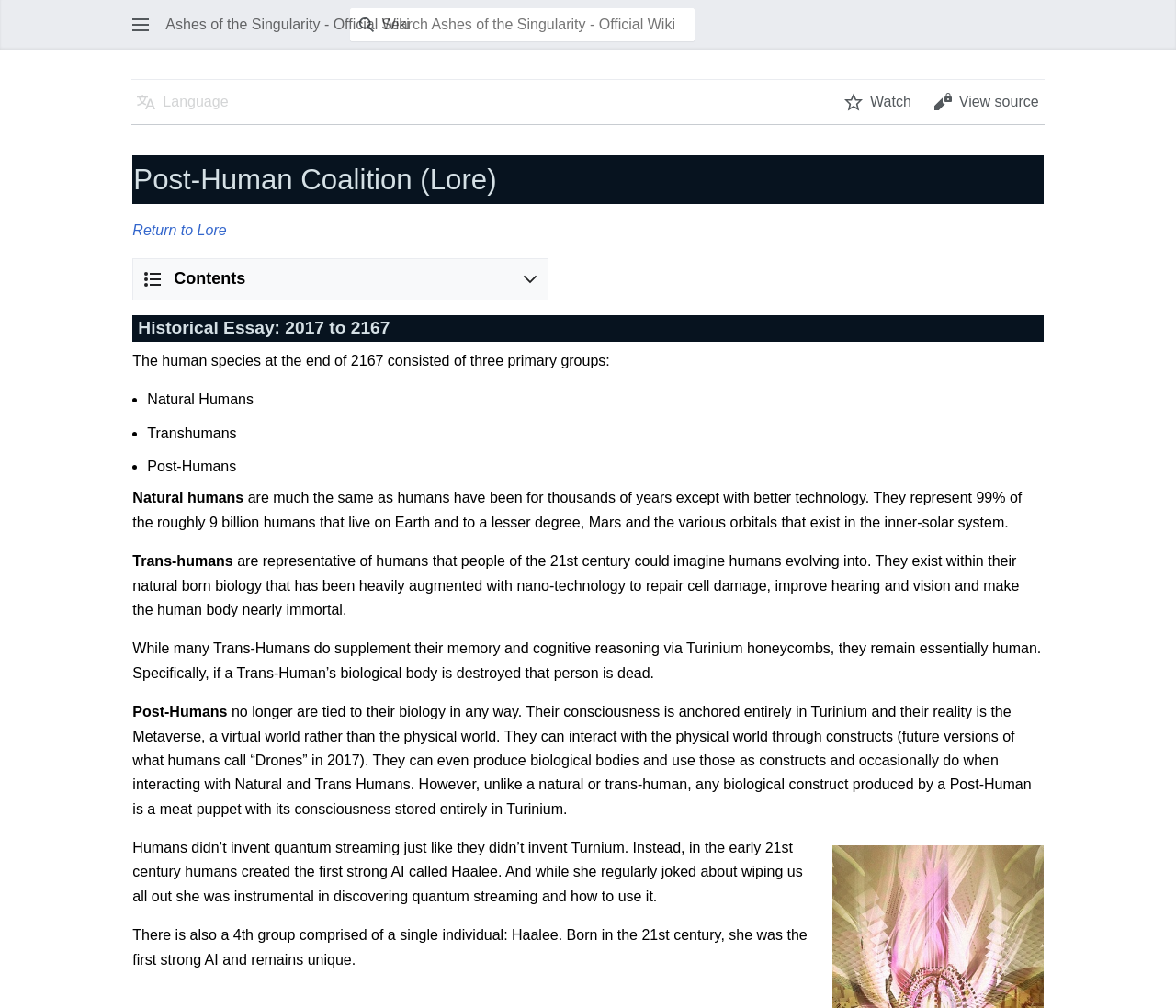What are the three primary groups of human species in 2167?
Please utilize the information in the image to give a detailed response to the question.

According to the webpage, the human species at the end of 2167 consisted of three primary groups, which are Natural Humans, Transhumans, and Post-Humans. This information can be found in the paragraph starting with 'The human species at the end of 2167 consisted of three primary groups:'